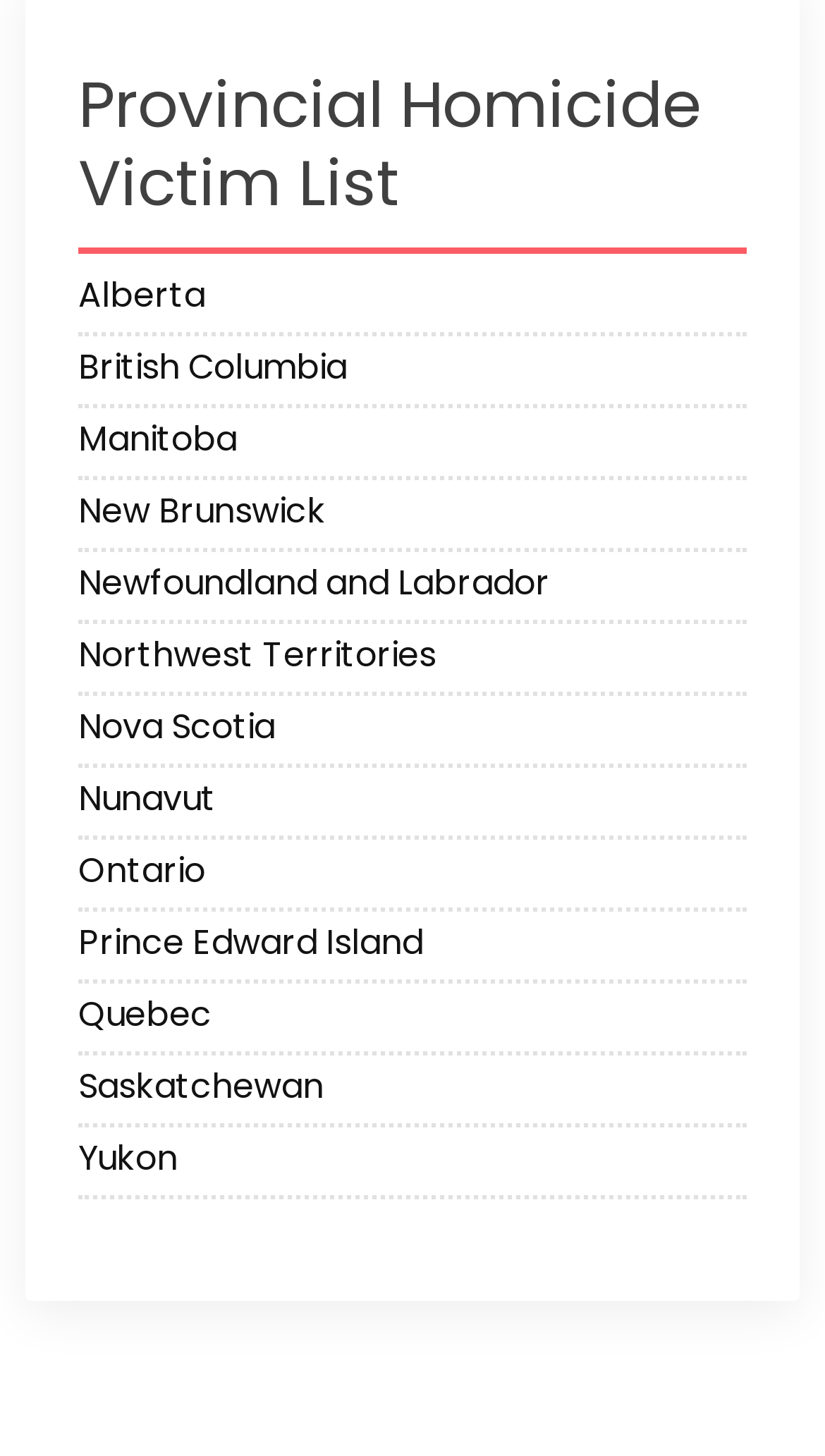Identify the bounding box coordinates of the part that should be clicked to carry out this instruction: "Select Manitoba".

[0.095, 0.284, 0.905, 0.326]